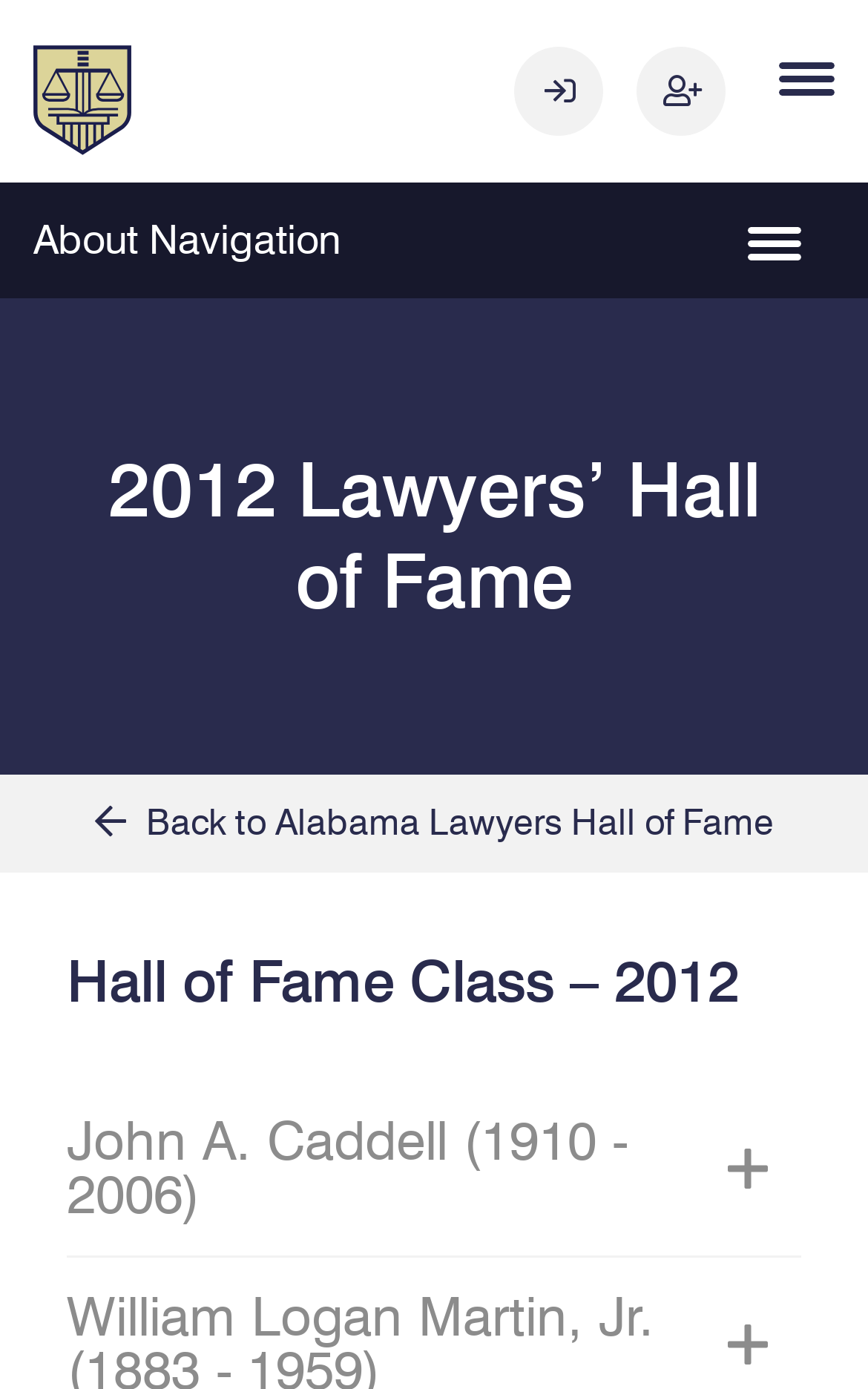Provide a brief response to the question below using a single word or phrase: 
What is the purpose of the link with the text 'Back to Alabama Lawyers Hall of Fame'?

To go back